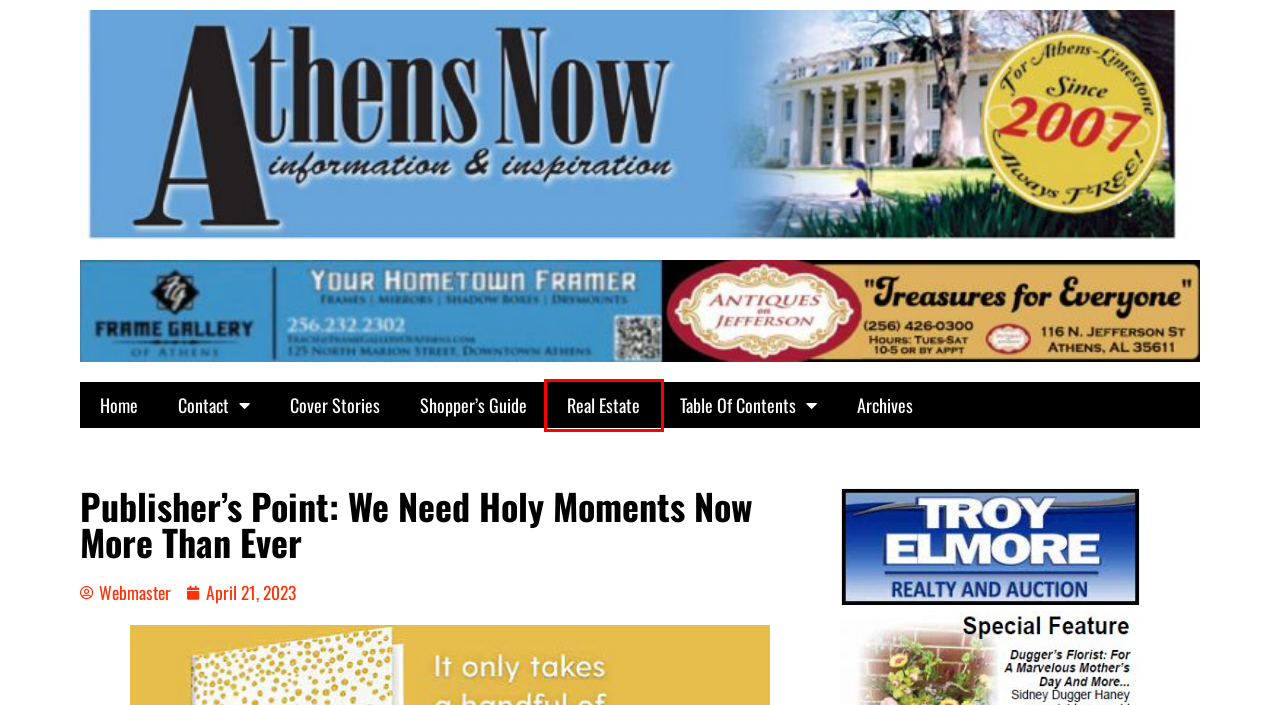You are given a screenshot of a webpage with a red rectangle bounding box around an element. Choose the best webpage description that matches the page after clicking the element in the bounding box. Here are the candidates:
A. Dugger’s Florist: For A Marvelous Mother’s Day And More – Athens Now Alabama
B. Athens Now Archives
C. April 21, 2023 – Athens Now Alabama
D. Athens Now Alabama
E. Contact – Athens Now Alabama
F. Webmaster – Athens Now Alabama
G. Troy Elmore Real Estate – Athens Now Alabama
H. The Stories Project: Pastor Jeff Abrams – Athens Now Alabama

G